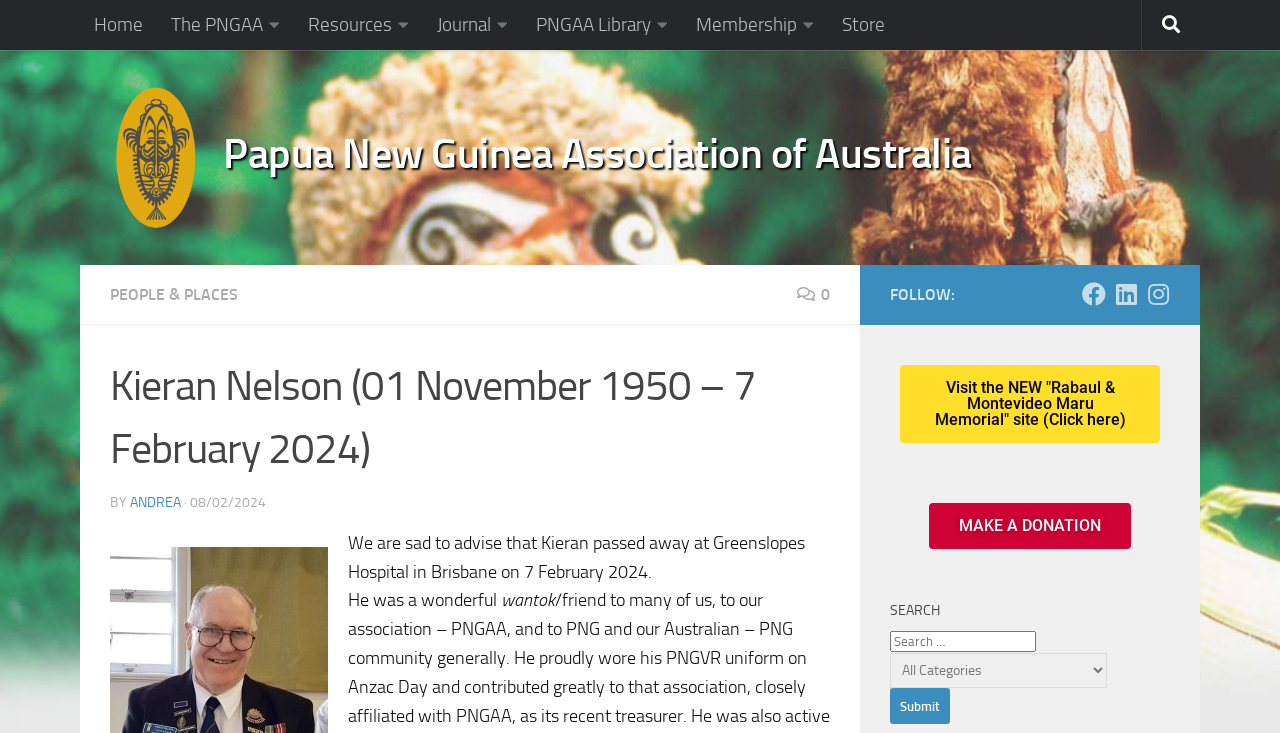Determine the bounding box coordinates of the region to click in order to accomplish the following instruction: "Visit the 'PNGAA Library'". Provide the coordinates as four float numbers between 0 and 1, specifically [left, top, right, bottom].

[0.419, 0.018, 0.509, 0.049]